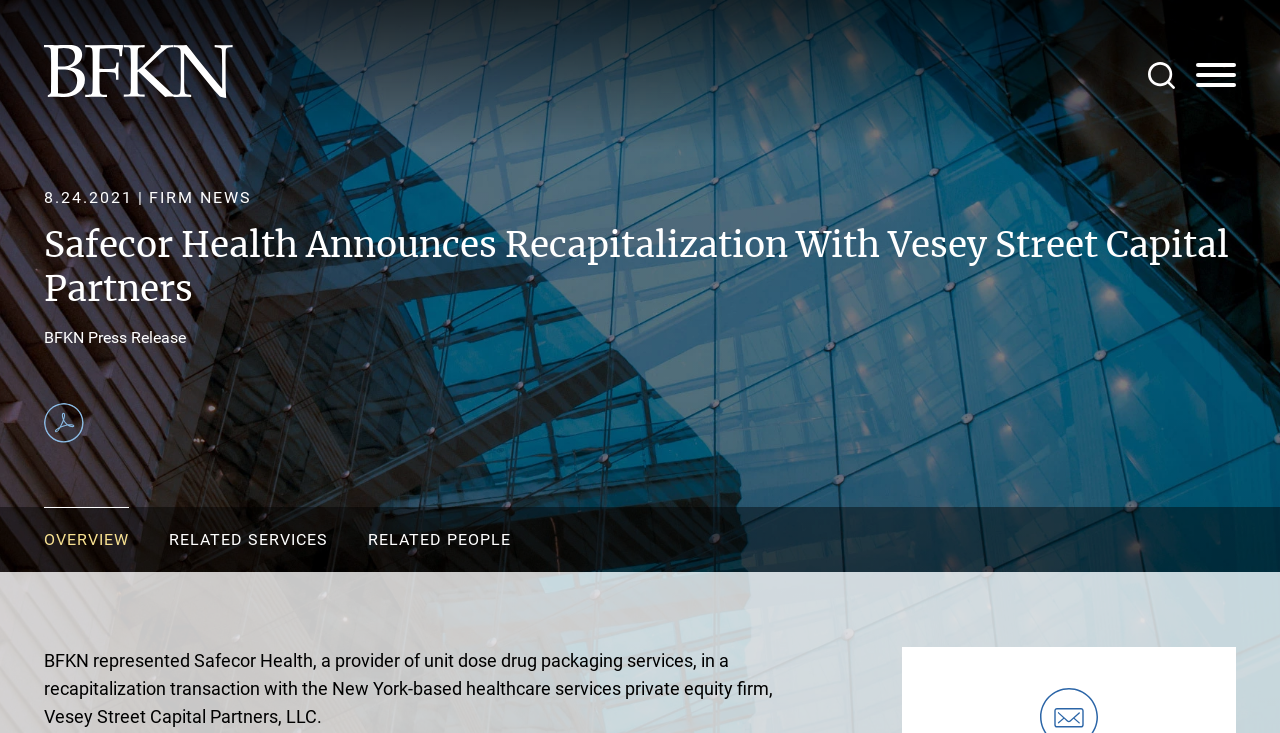Explain the webpage's design and content in an elaborate manner.

The webpage is about Safecor Health's recapitalization with Vesey Street Capital Partners. At the top left, there is a link to "Barack Ferrazzano Kirschbaum & Nagelberg LLP" accompanied by an image, and a timestamp "8.24.2021" is located nearby. 

Below the timestamp, there is a heading that announces the recapitalization news. A brief description "BFKN Press Release" is placed underneath the heading. 

On the top right, there are several links, including "Main Content", "Main Menu", "Search" accompanied by an image, and a "Menu" button. 

In the middle of the page, there is a section with three tabs: "OVERVIEW", "RELATED SERVICES", and "RELATED PEOPLE". 

At the bottom of the page, there is a paragraph describing the recapitalization transaction between Safecor Health and Vesey Street Capital Partners. On the top left of this section, there is a link to "Print PDF" accompanied by an image.